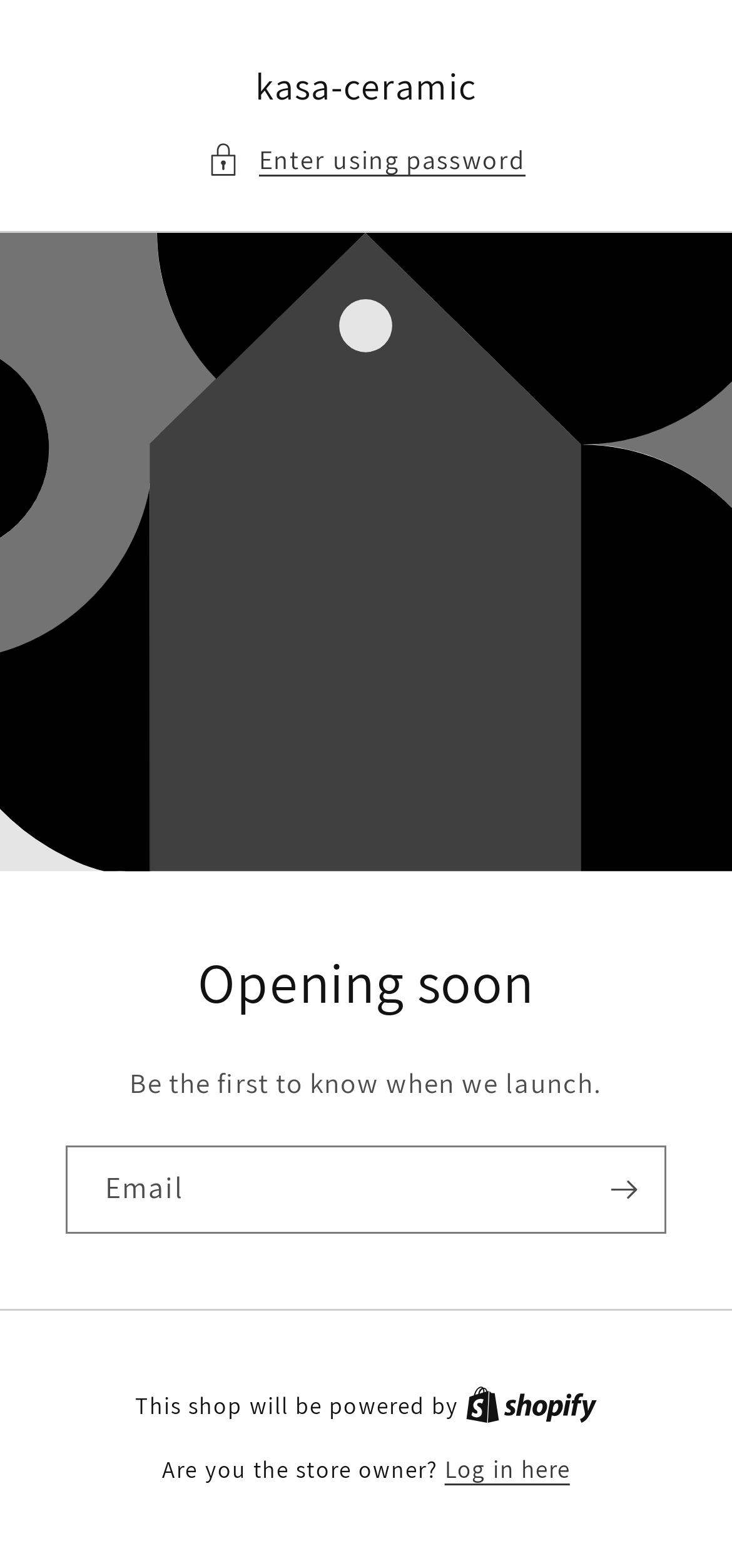Given the element description NutritionReview.org, predict the bounding box coordinates for the UI element in the webpage screenshot. The format should be (top-left x, top-left y, bottom-right x, bottom-right y), and the values should be between 0 and 1.

None